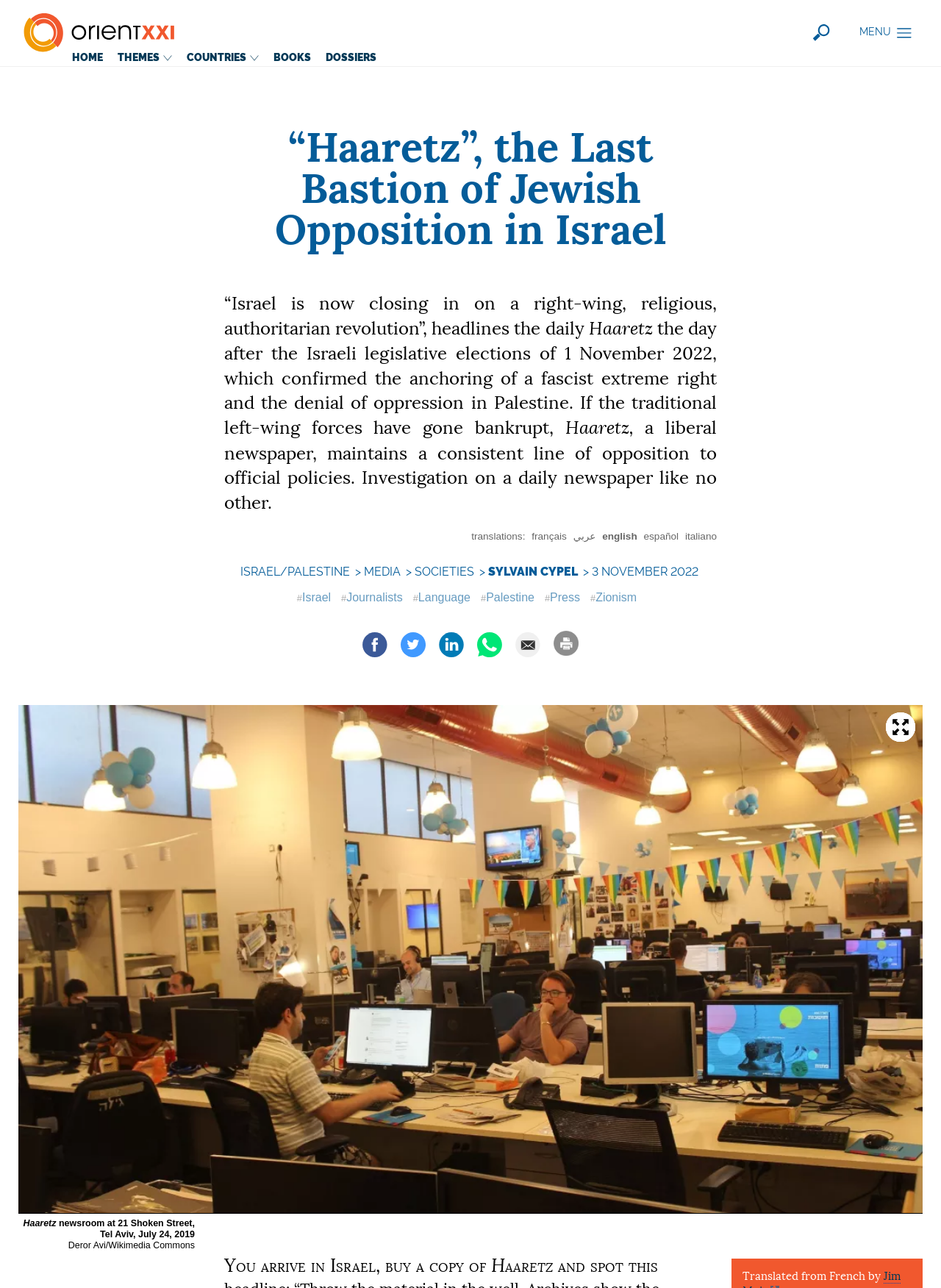Determine the coordinates of the bounding box for the clickable area needed to execute this instruction: "Click the Imprimer link".

[0.587, 0.489, 0.616, 0.51]